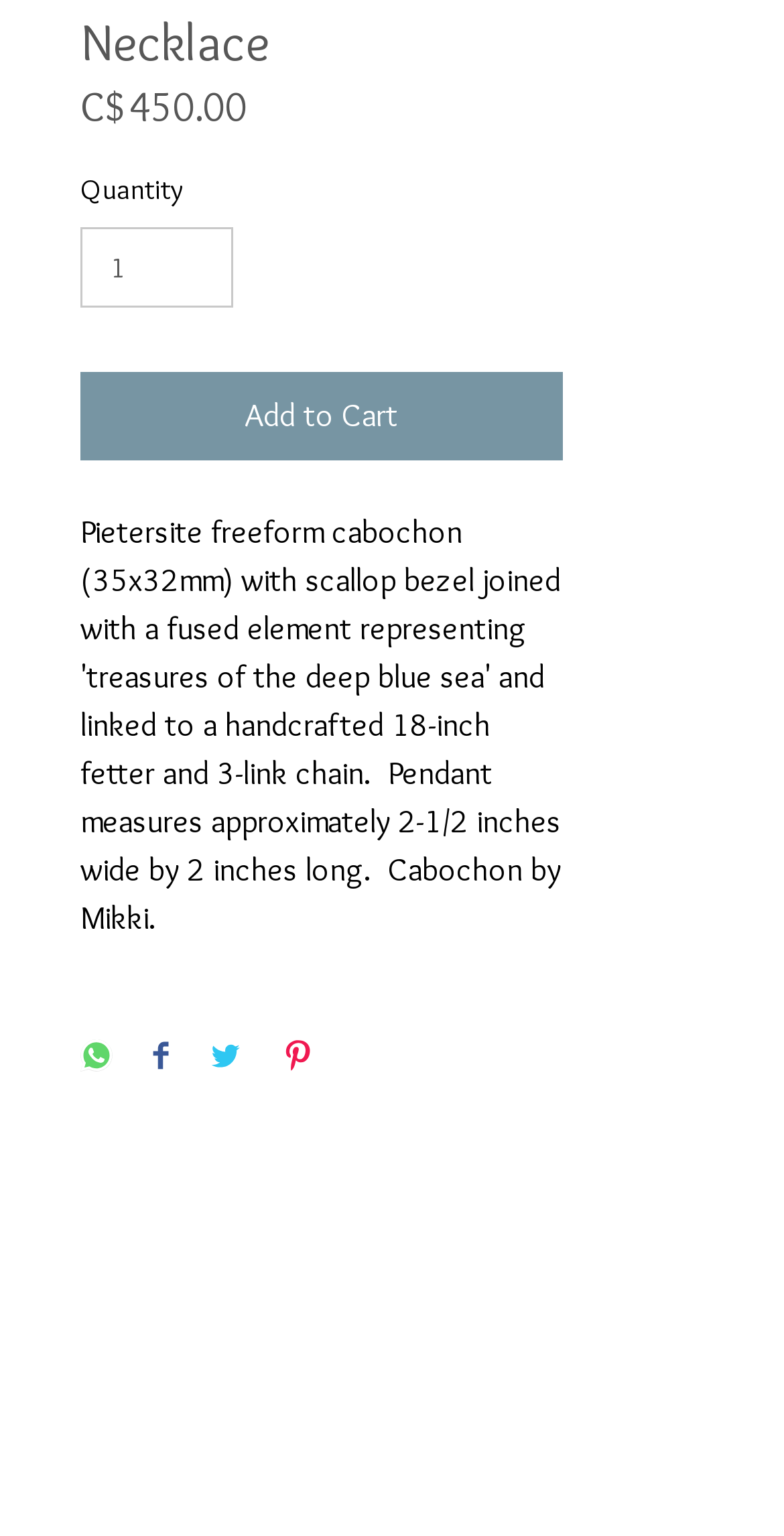Based on the provided description, "aria-label="Pin on Pinterest"", find the bounding box of the corresponding UI element in the screenshot.

[0.359, 0.677, 0.4, 0.702]